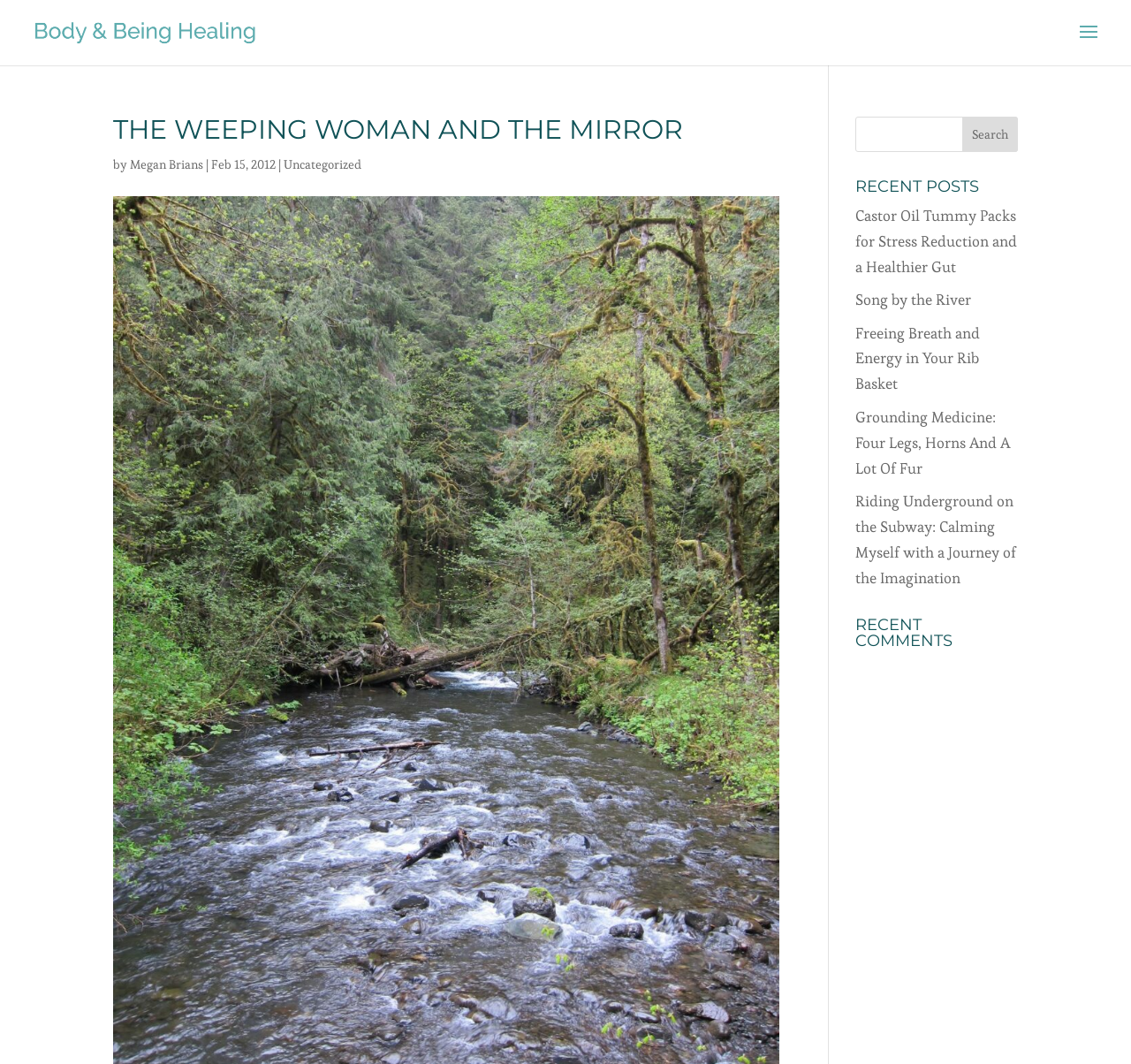Create an elaborate caption for the webpage.

The webpage is about an article titled "The Weeping Woman and the Mirror - Body and Being Healing". At the top left, there is a link to "Body and Being Healing" accompanied by an image with the same name. Below this, there is a large heading that displays the title of the article. The author's name, "Megan Brians", is mentioned alongside the date "Feb 15, 2012". 

On the right side, there is a search bar with a "Search" button. Above the search bar, there is a heading that says "RECENT POSTS". Below this heading, there are five links to different articles, including "Castor Oil Tummy Packs for Stress Reduction and a Healthier Gut", "Song by the River", and others. 

Further down on the right side, there is another heading that says "RECENT COMMENTS". The layout of the webpage is divided into two main sections: the left side focuses on the article's title and author information, while the right side provides a search function and lists recent posts and comments.